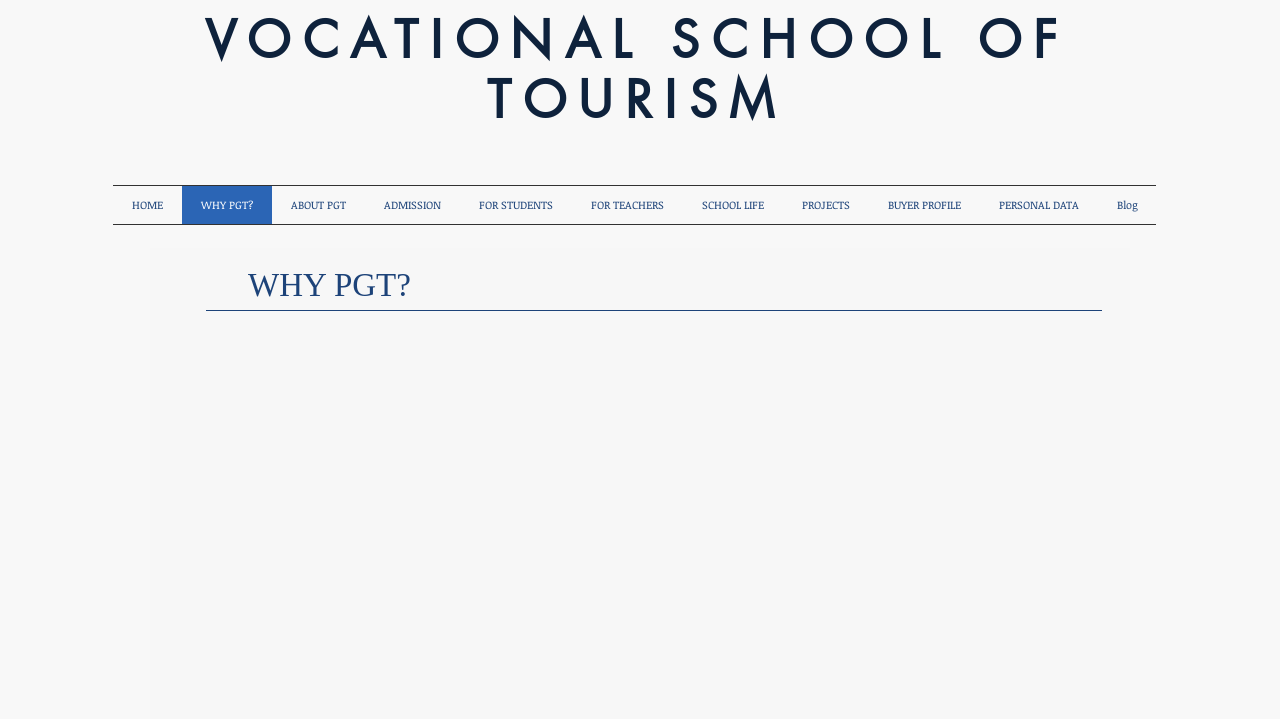Please provide the bounding box coordinates in the format (top-left x, top-left y, bottom-right x, bottom-right y). Remember, all values are floating point numbers between 0 and 1. What is the bounding box coordinate of the region described as: SCHOOL LIFE

[0.534, 0.259, 0.612, 0.312]